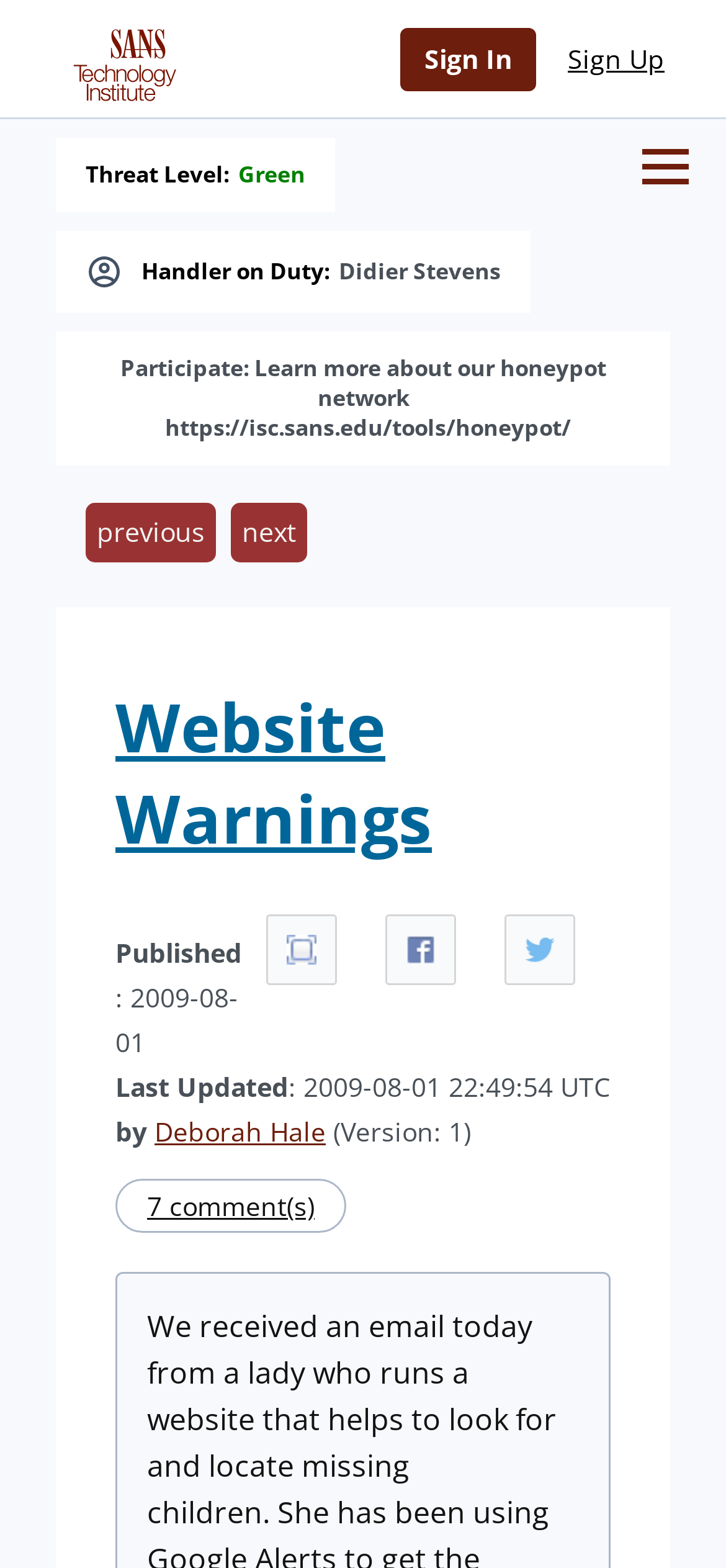Identify the bounding box coordinates of the section that should be clicked to achieve the task described: "View previous page".

[0.118, 0.321, 0.297, 0.359]